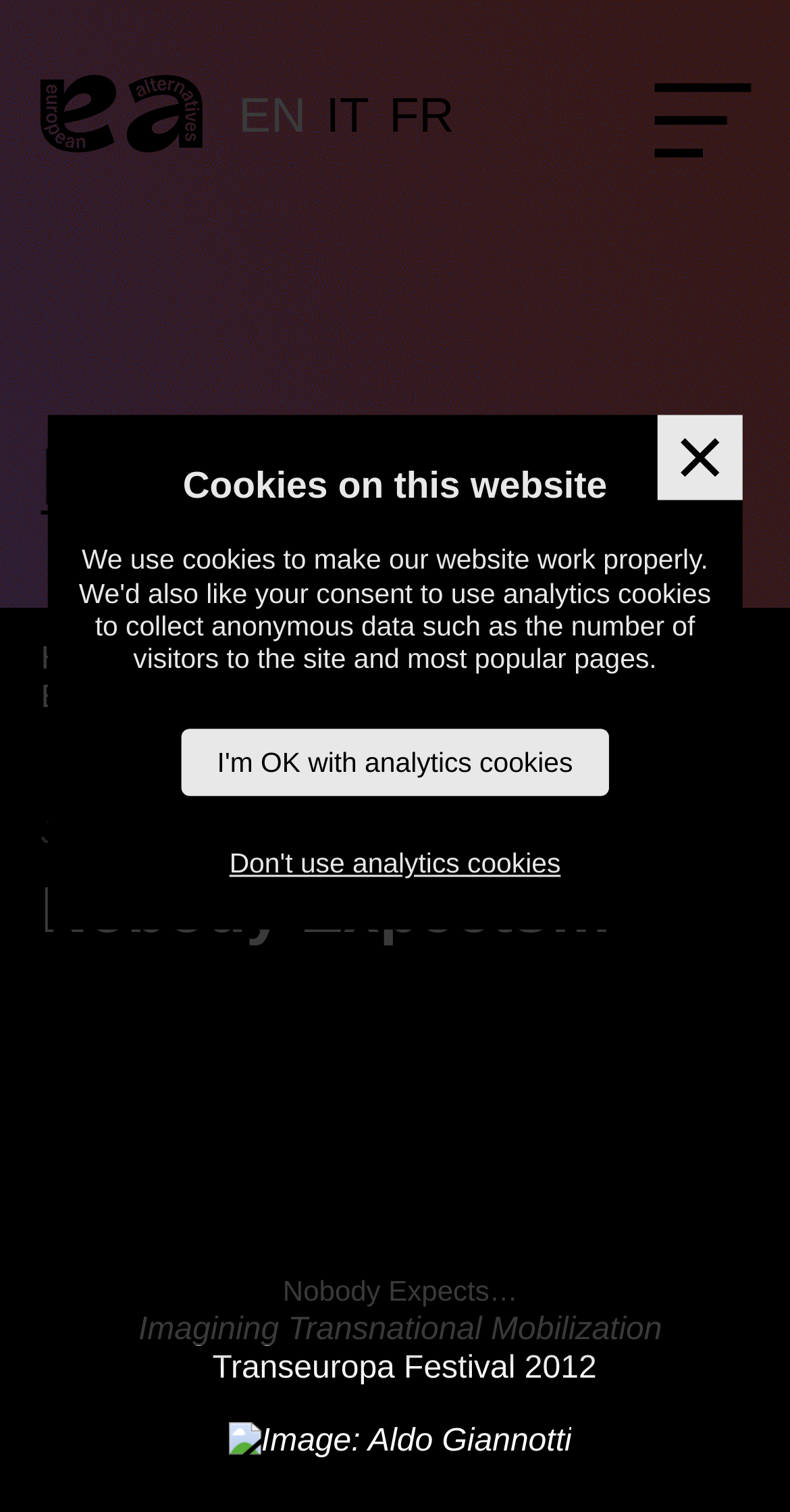Please locate the clickable area by providing the bounding box coordinates to follow this instruction: "Select English language".

[0.302, 0.059, 0.387, 0.095]